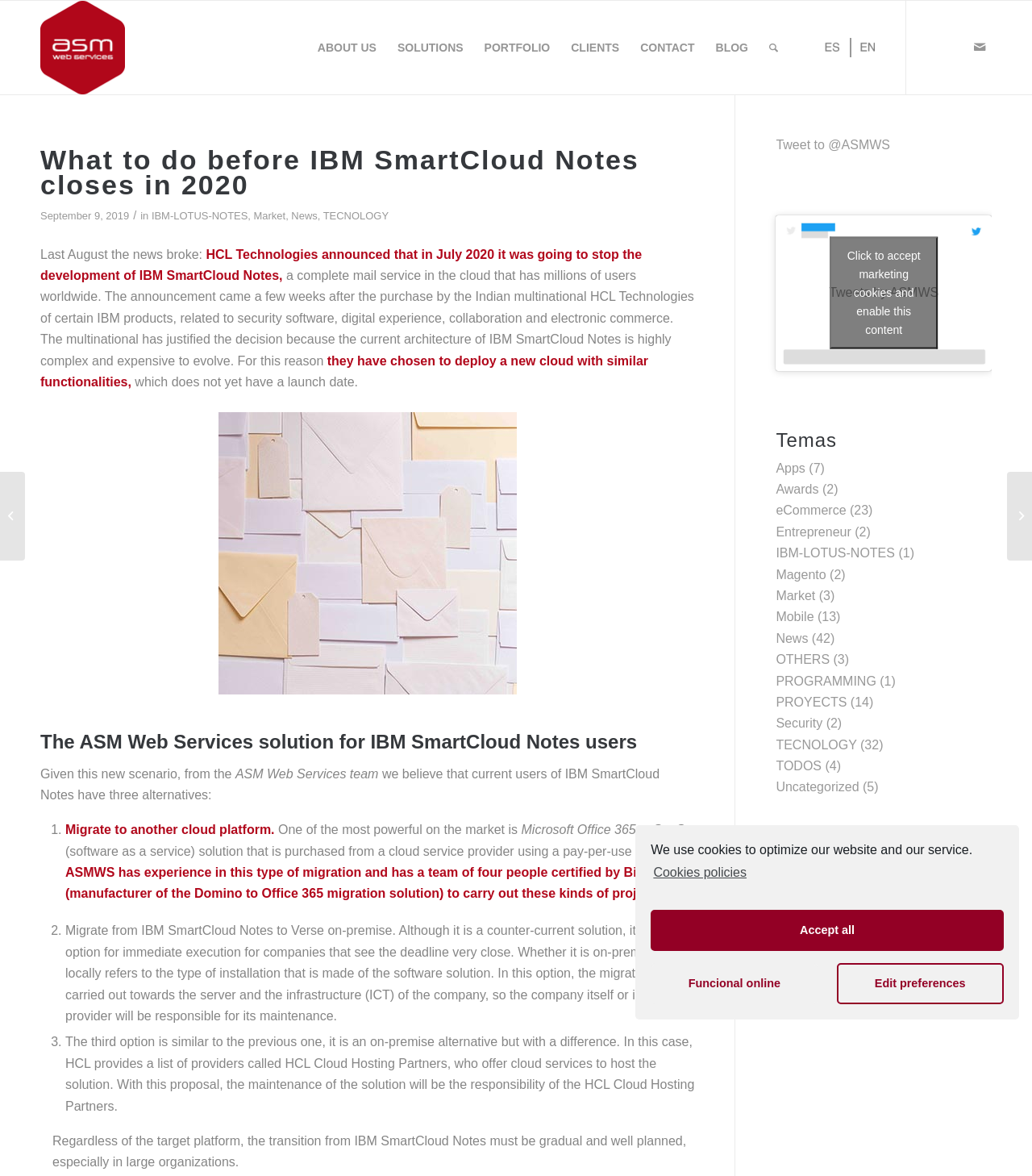Kindly determine the bounding box coordinates of the area that needs to be clicked to fulfill this instruction: "Click on the 'ABOUT US' link".

[0.297, 0.001, 0.375, 0.08]